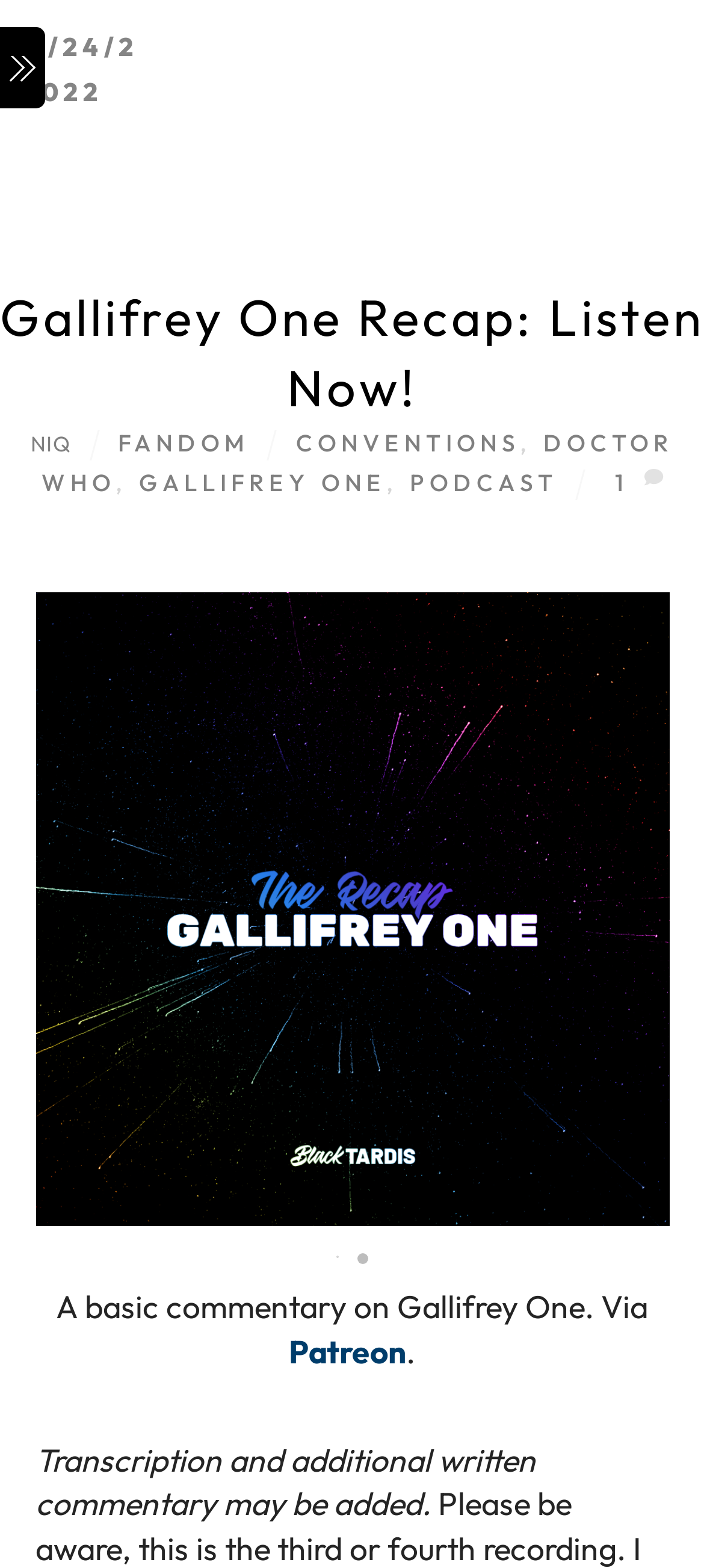Use a single word or phrase to answer the following:
What is the topic of the podcast?

Gallifrey One